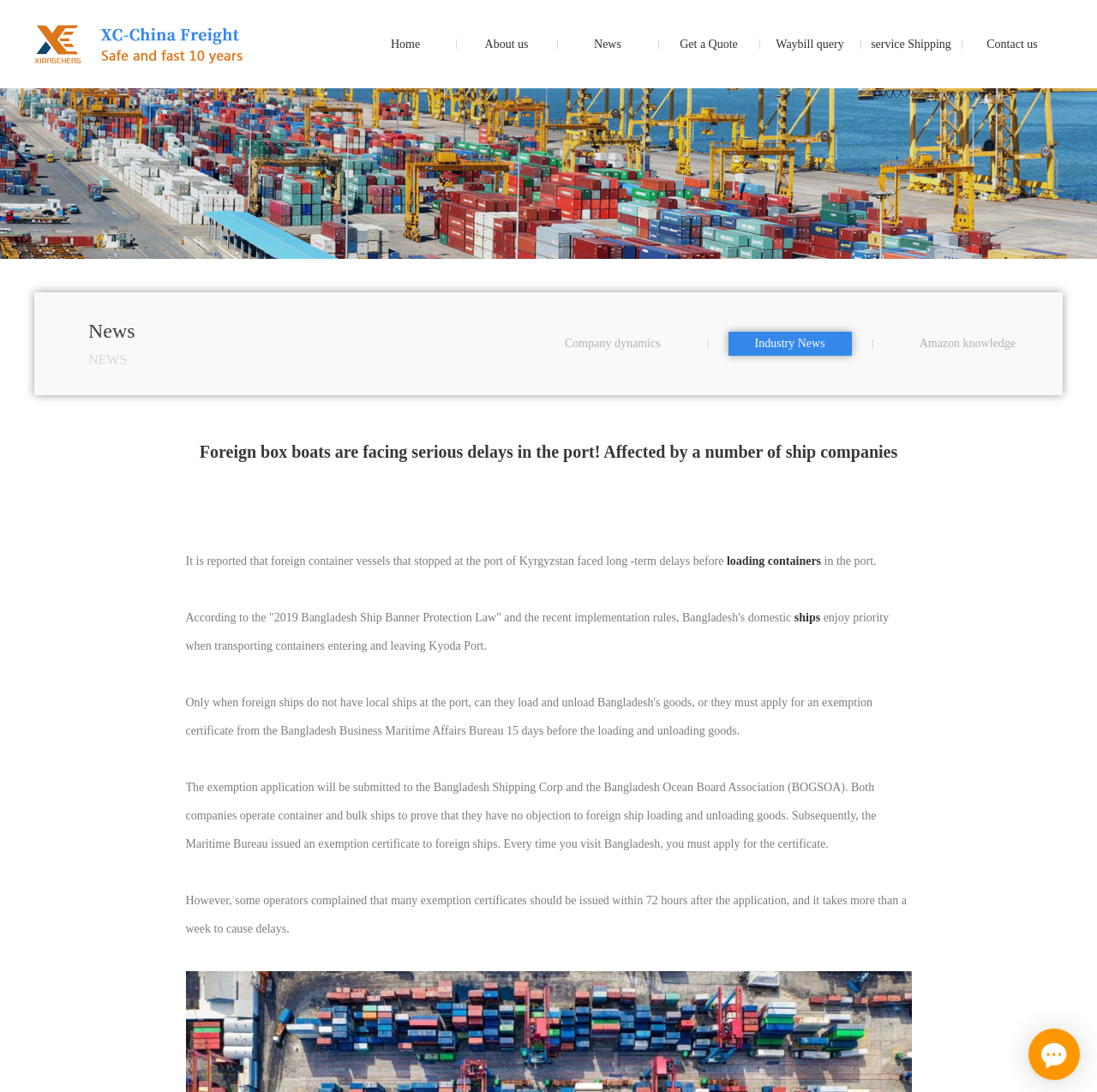Give a succinct answer to this question in a single word or phrase: 
What is the current news topic?

Delays in Kyrgyzstan port